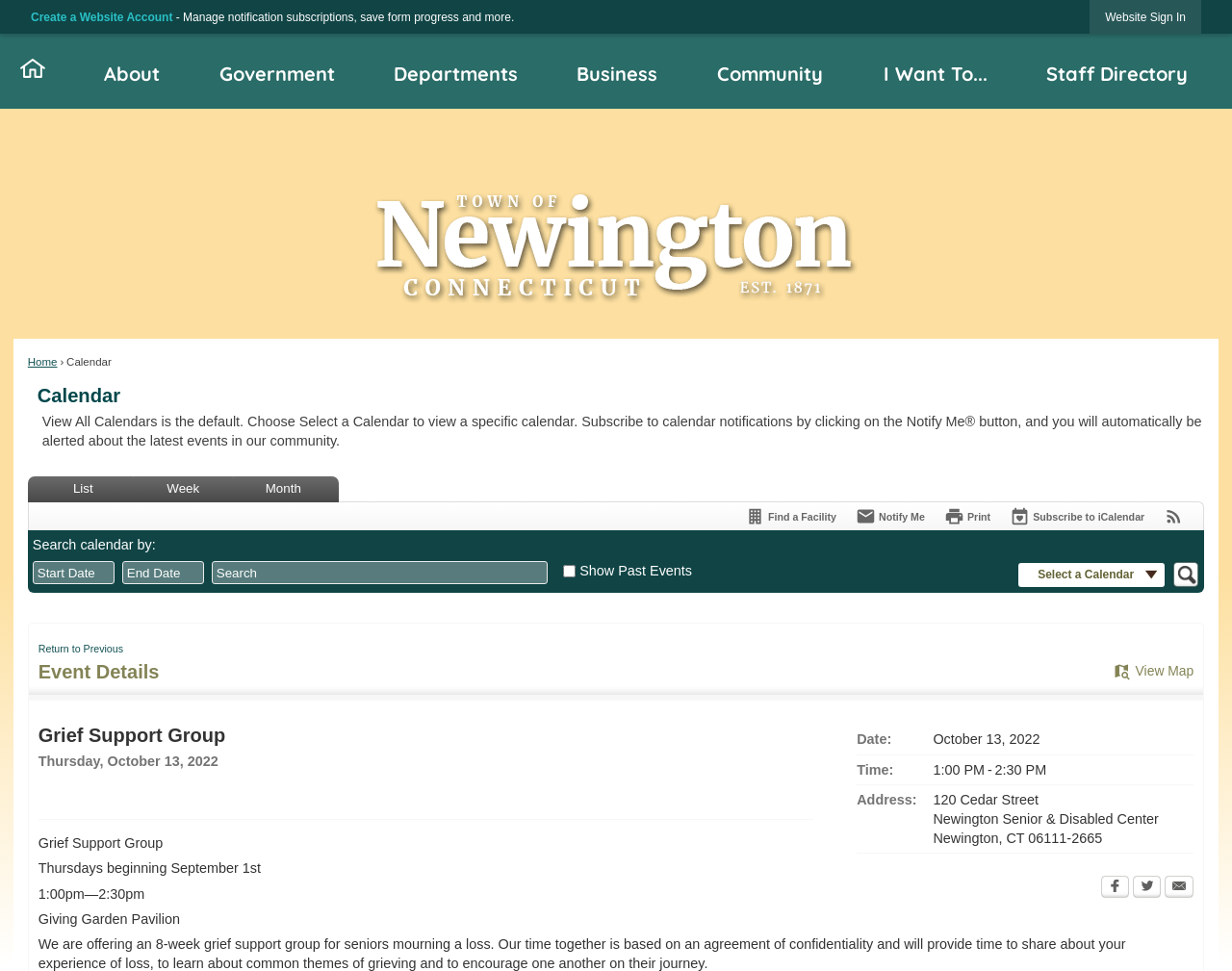Identify the bounding box coordinates of the area that should be clicked in order to complete the given instruction: "Search calendar by start date". The bounding box coordinates should be four float numbers between 0 and 1, i.e., [left, top, right, bottom].

[0.027, 0.579, 0.092, 0.601]